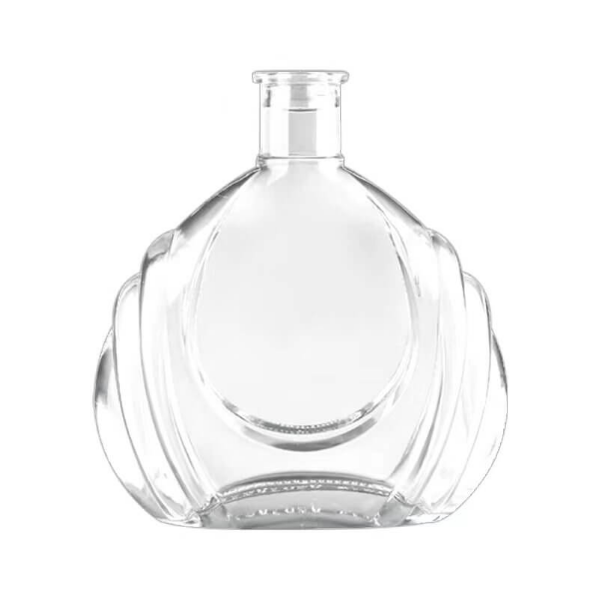Based on the visual content of the image, answer the question thoroughly: What is the shape of the bottle's curves?

The caption describes the bottle as having 'elegant bow-shaped curves', which suggests that the shape of the bottle's curves is bow-shaped.